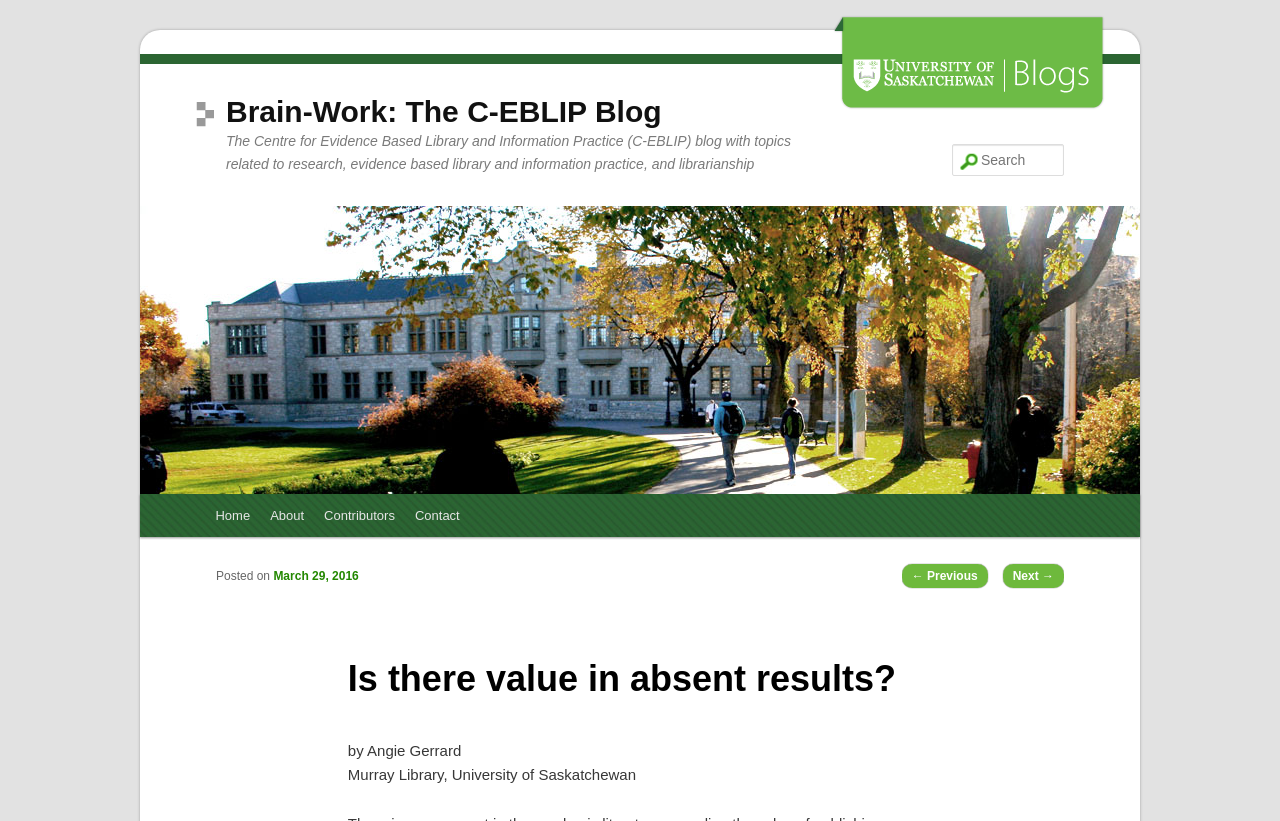Based on the visual content of the image, answer the question thoroughly: What is the date of the blog post?

The date of the blog post can be found in the link element with the text 'March 29, 2016' which is a child of the HeaderAsNonLandmark element.